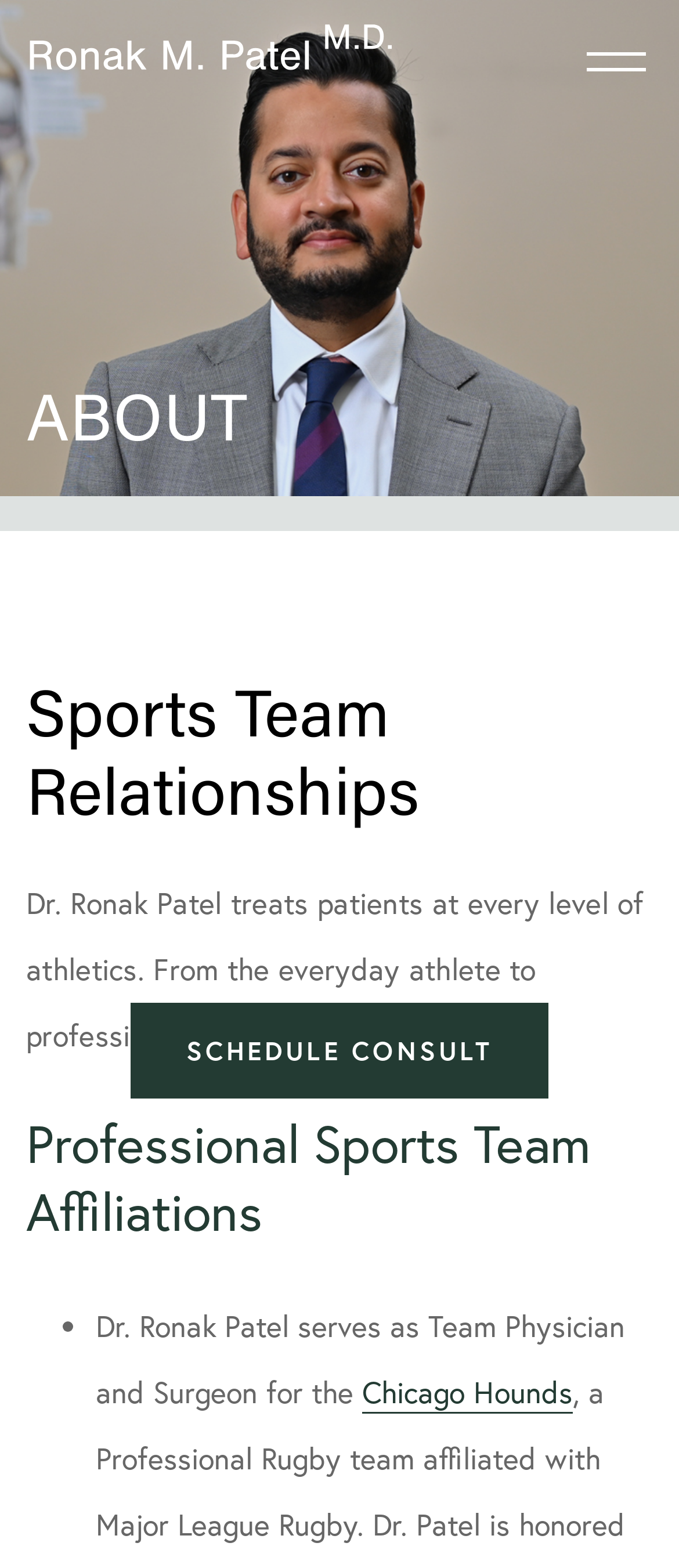What is the name of the sports team Dr. Patel is affiliated with?
Answer the question with a thorough and detailed explanation.

The webpage mentions that Dr. Ronak Patel serves as Team Physician and Surgeon for the Chicago Hounds, which is a professional sports team.